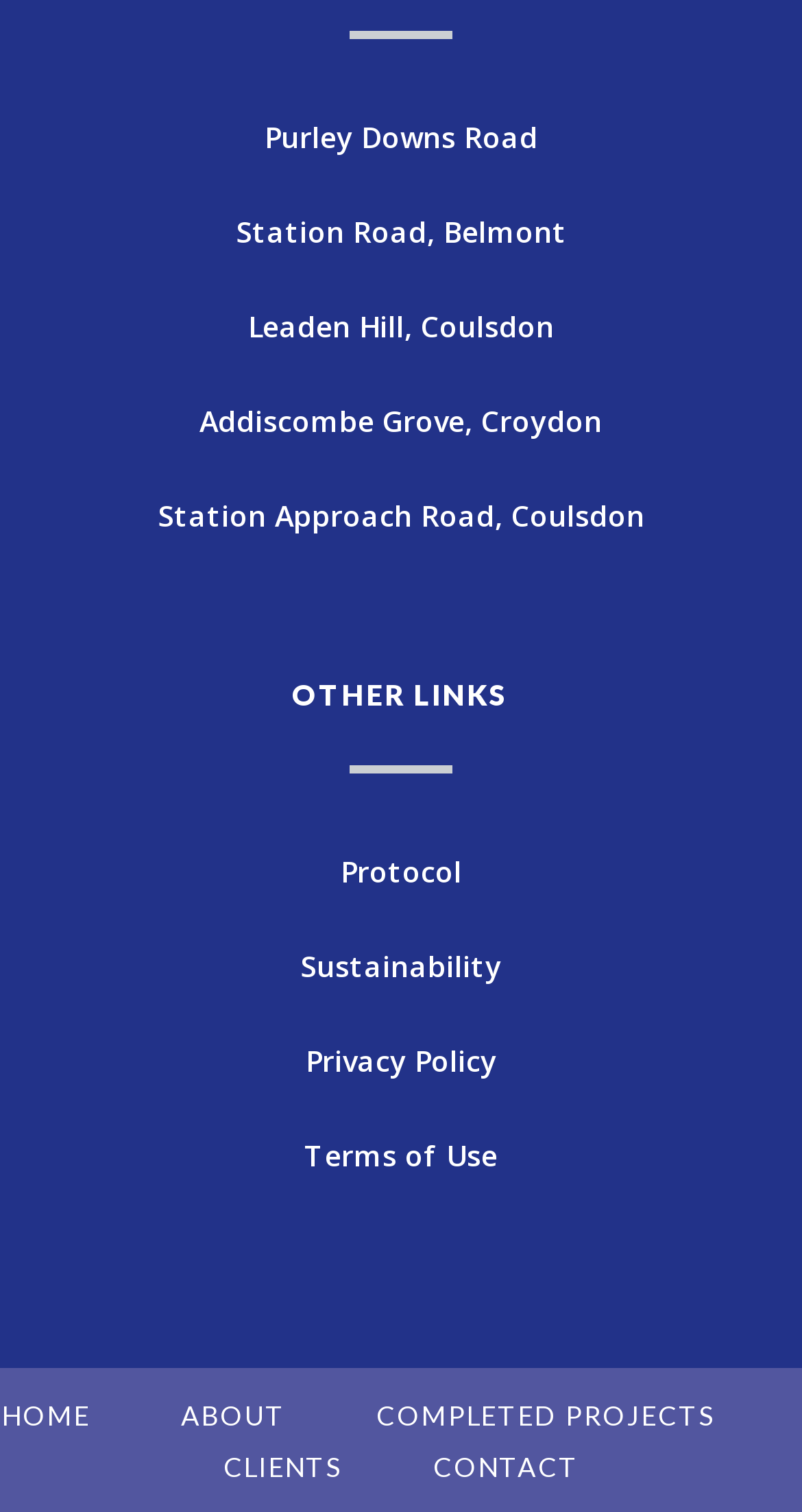Identify the bounding box for the element characterized by the following description: "Completed Projects".

[0.469, 0.925, 0.892, 0.946]